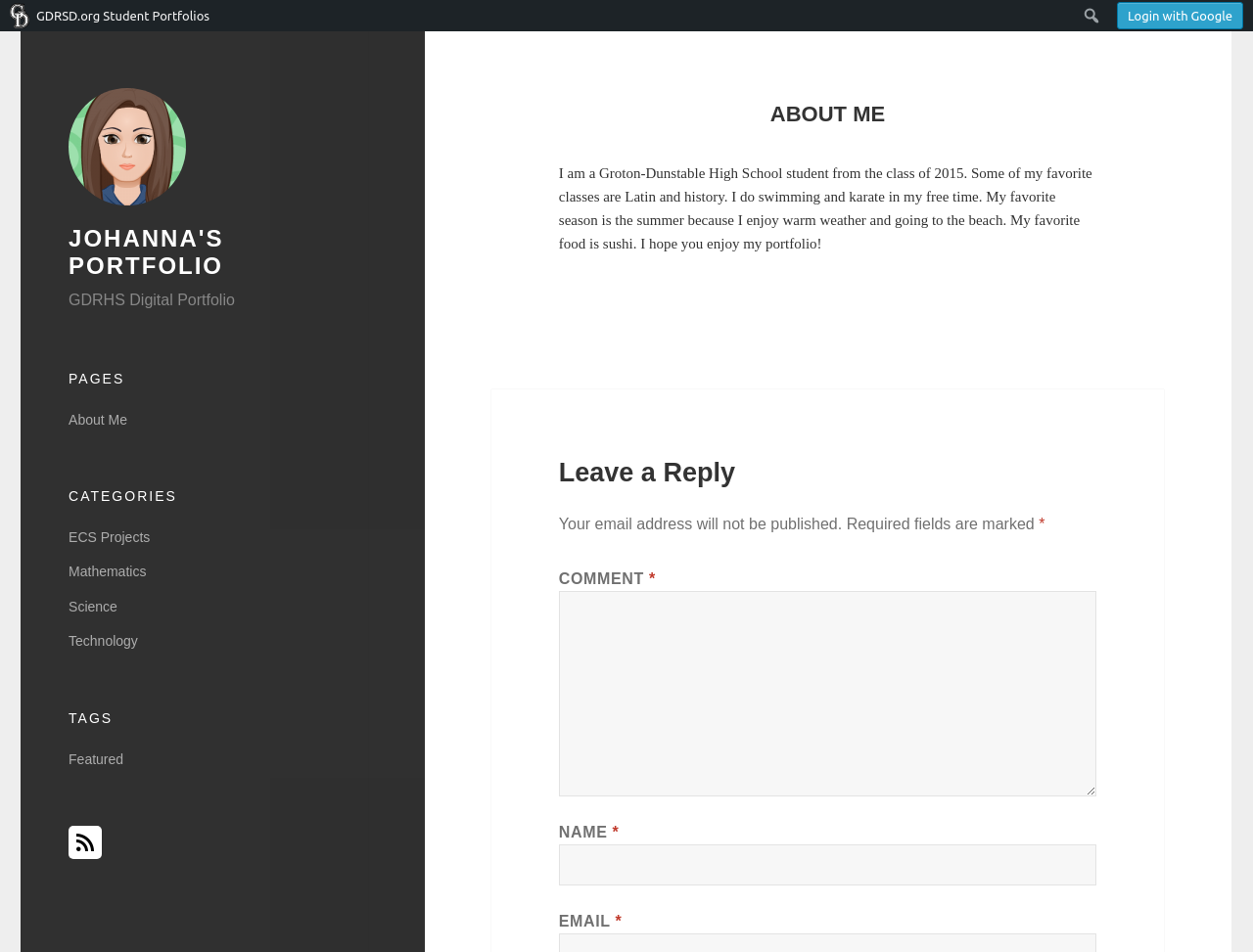Provide a one-word or brief phrase answer to the question:
What is the purpose of the textbox at the bottom?

Leave a comment